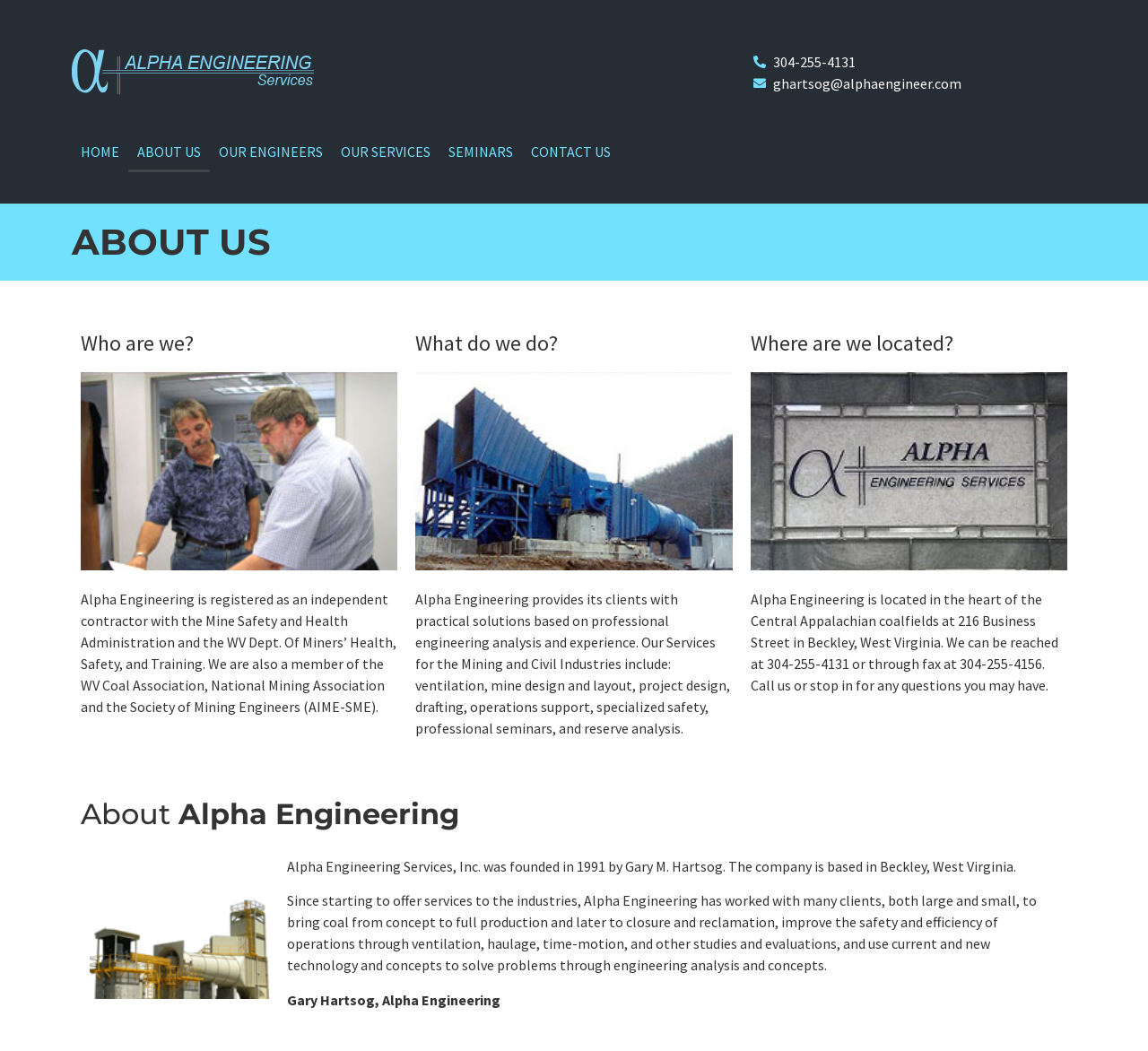Detail the features and information presented on the webpage.

The webpage is about Alpha Engineering, an independent contractor registered with the Mine Safety and Health Administration and the WV Dept. Of Miners’ Health, Safety, and Training. 

At the top right corner, there is a contact information section with a phone number and an email address. 

The navigation menu is located at the top left corner, consisting of six links: HOME, ABOUT US, OUR ENGINEERS, OUR SERVICES, SEMINARS, and CONTACT US. 

Below the navigation menu, there is a large heading "ABOUT US" that spans almost the entire width of the page. 

Under the "ABOUT US" heading, there are three sections. The first section, "Who are we?", is located at the top left and describes Alpha Engineering's registration and membership with various organizations. 

To the right of the "Who are we?" section, there is a "What do we do?" section that explains the services provided by Alpha Engineering, including ventilation, mine design, and project design. 

Below these two sections, there is a "Where are we located?" section that provides the company's address and contact information. 

Further down the page, there is another section titled "About Alpha Engineering" that describes the company's history, including its founding in 1991 by Gary M. Hartsog. 

This section is followed by a detailed description of the company's services and accomplishments, including working with clients to bring coal from concept to full production and improving safety and efficiency through various studies and evaluations. 

Finally, at the bottom of the page, there is a mention of Gary Hartsog, the founder of Alpha Engineering.